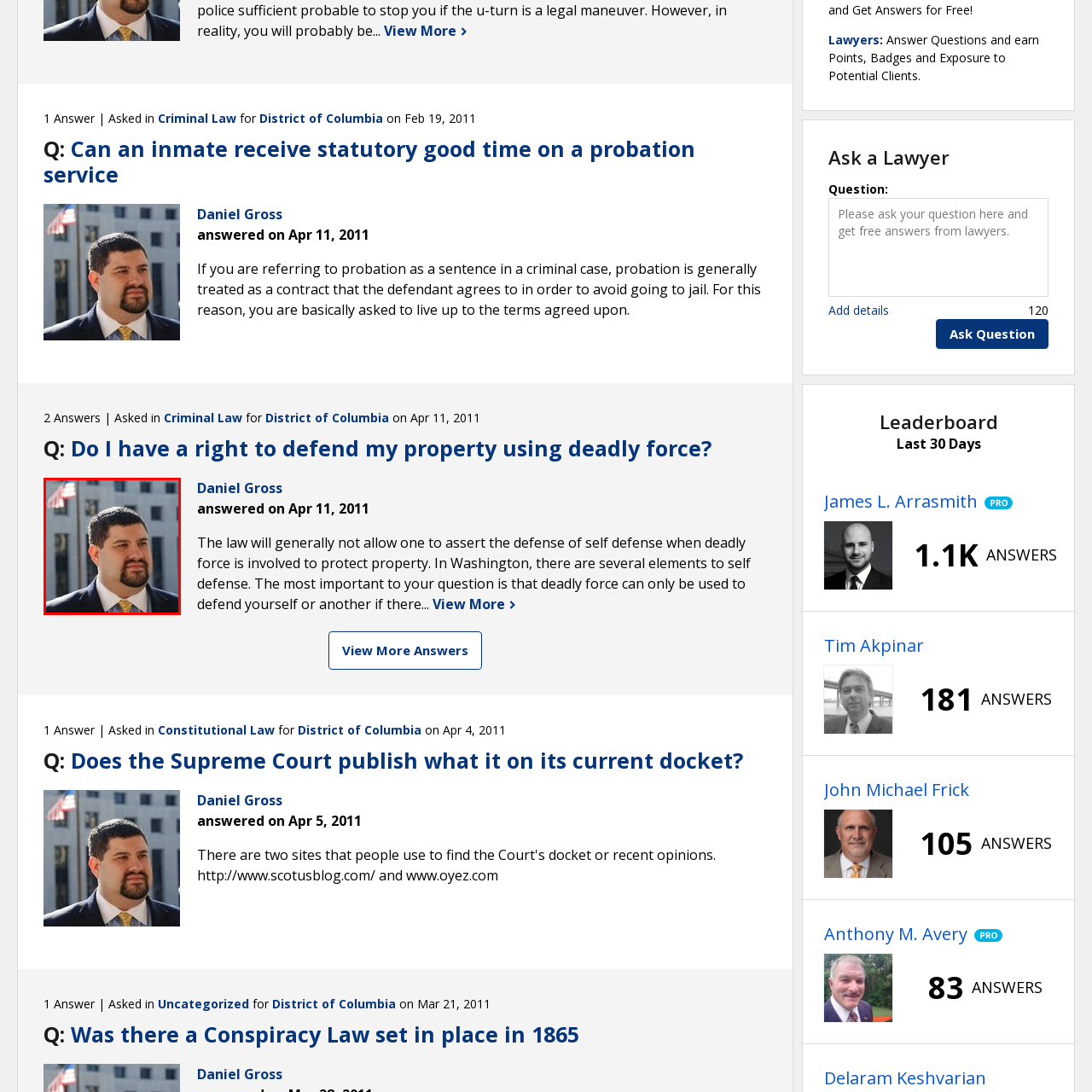What is the significance of the American flag in the background?
Scrutinize the image inside the red bounding box and provide a detailed and extensive answer to the question.

The presence of the American flag in the background suggests that the setting is likely a location where legal or governmental activities take place, as mentioned in the caption.